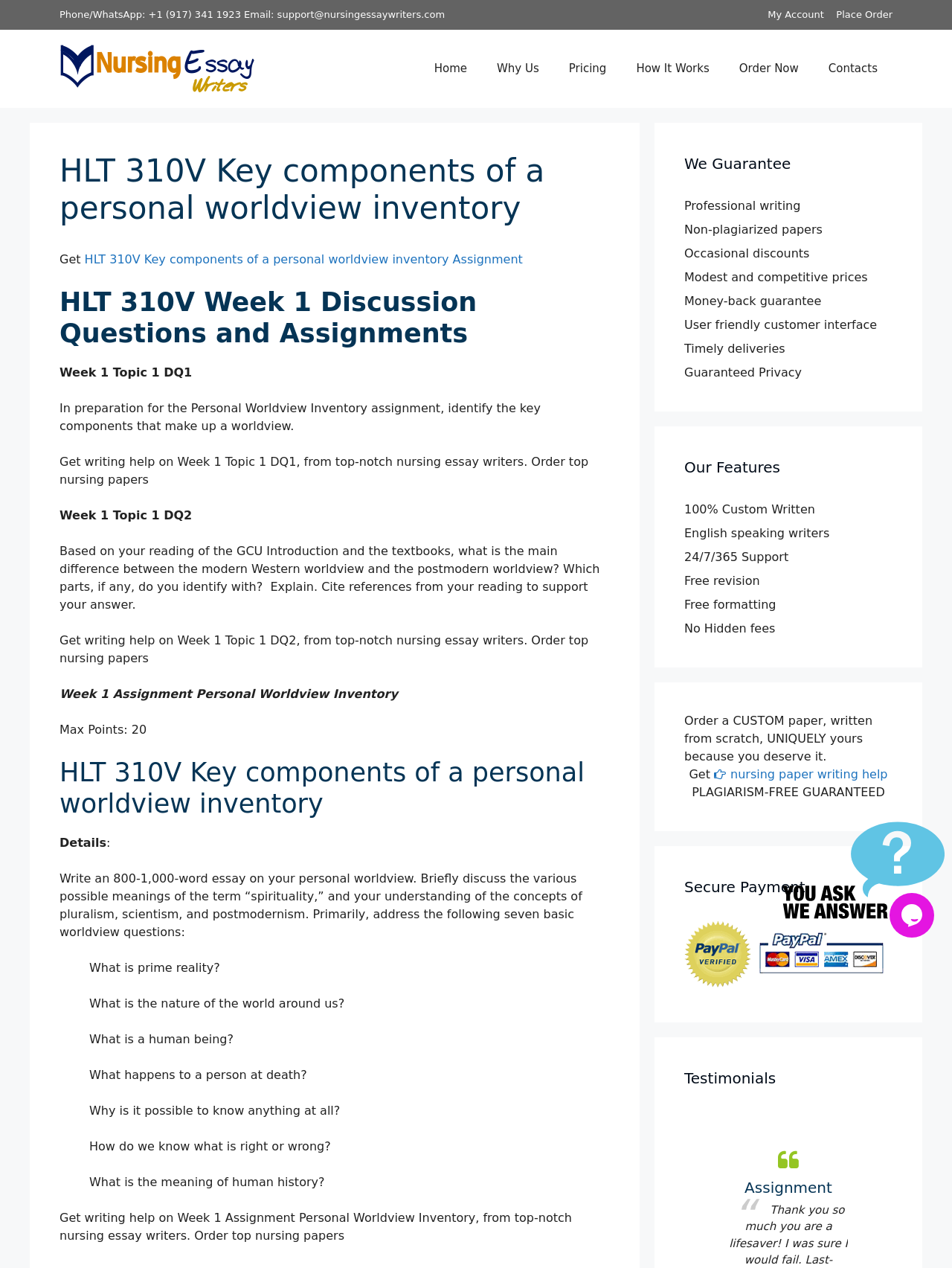Give the bounding box coordinates for the element described by: "parent_node: Secure Payment".

[0.719, 0.77, 0.928, 0.781]